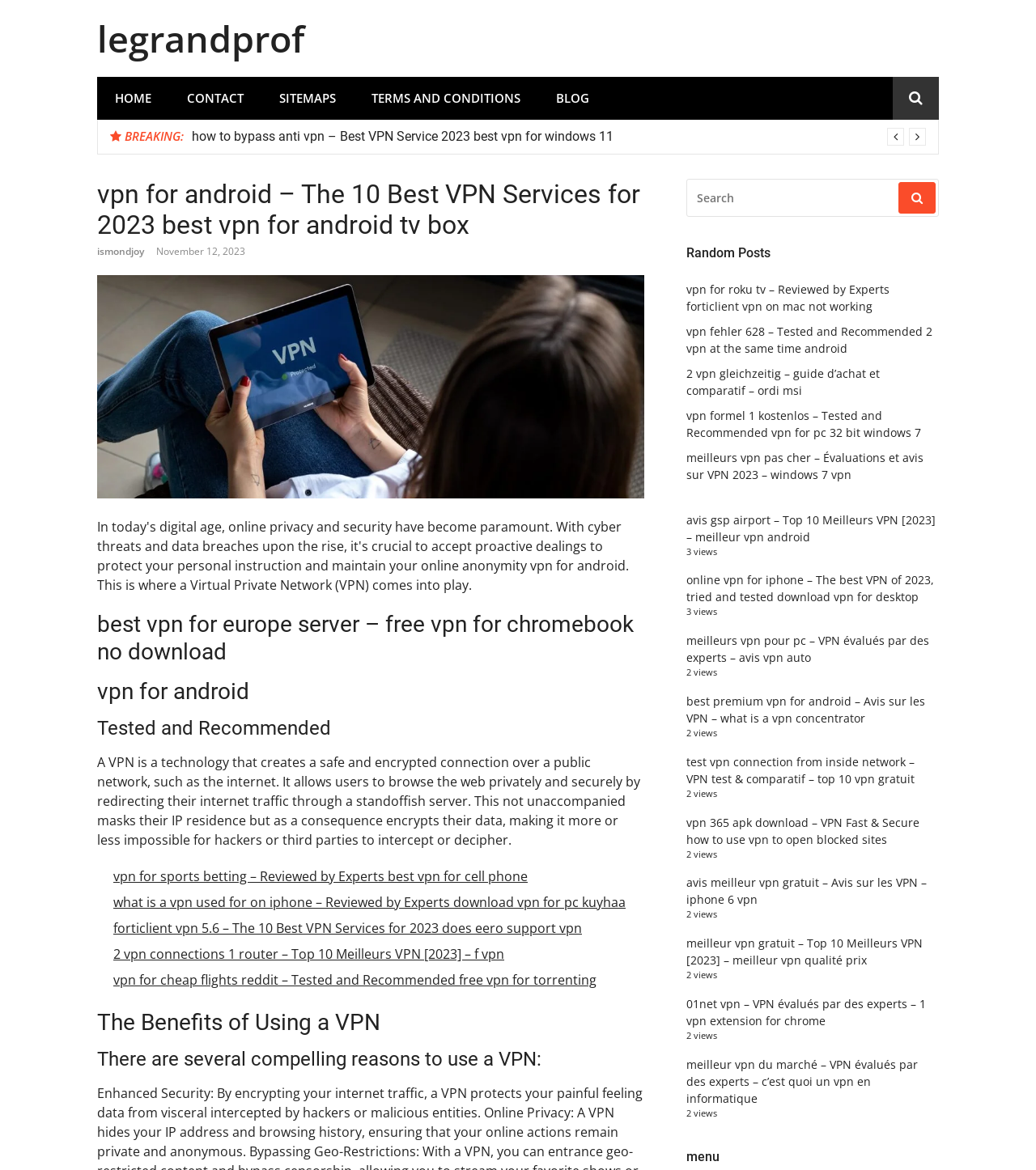How many headings are there in the webpage?
From the image, provide a succinct answer in one word or a short phrase.

7